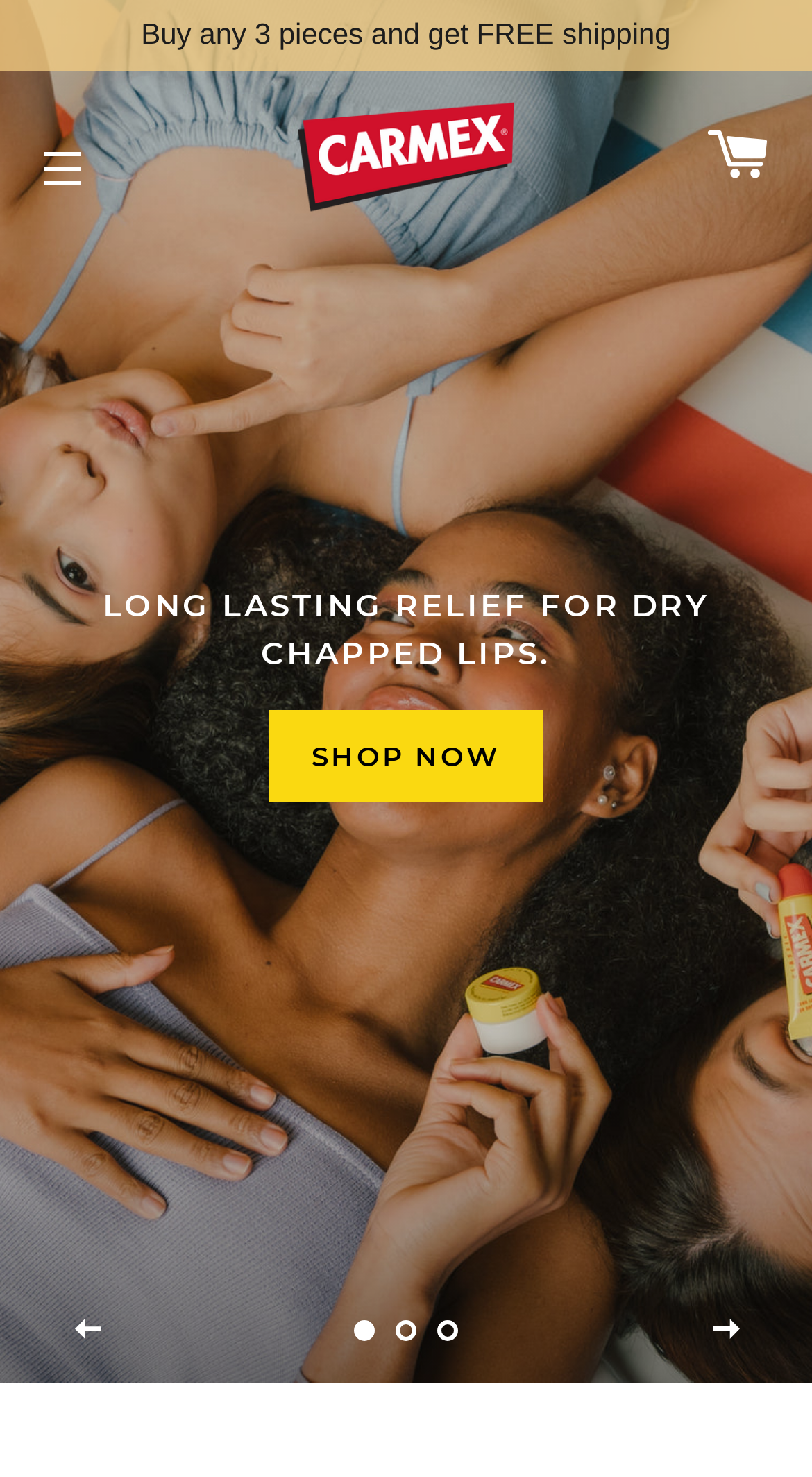Please identify the bounding box coordinates of the clickable area that will allow you to execute the instruction: "Go to Carmex Philippines homepage".

[0.269, 0.062, 0.731, 0.154]